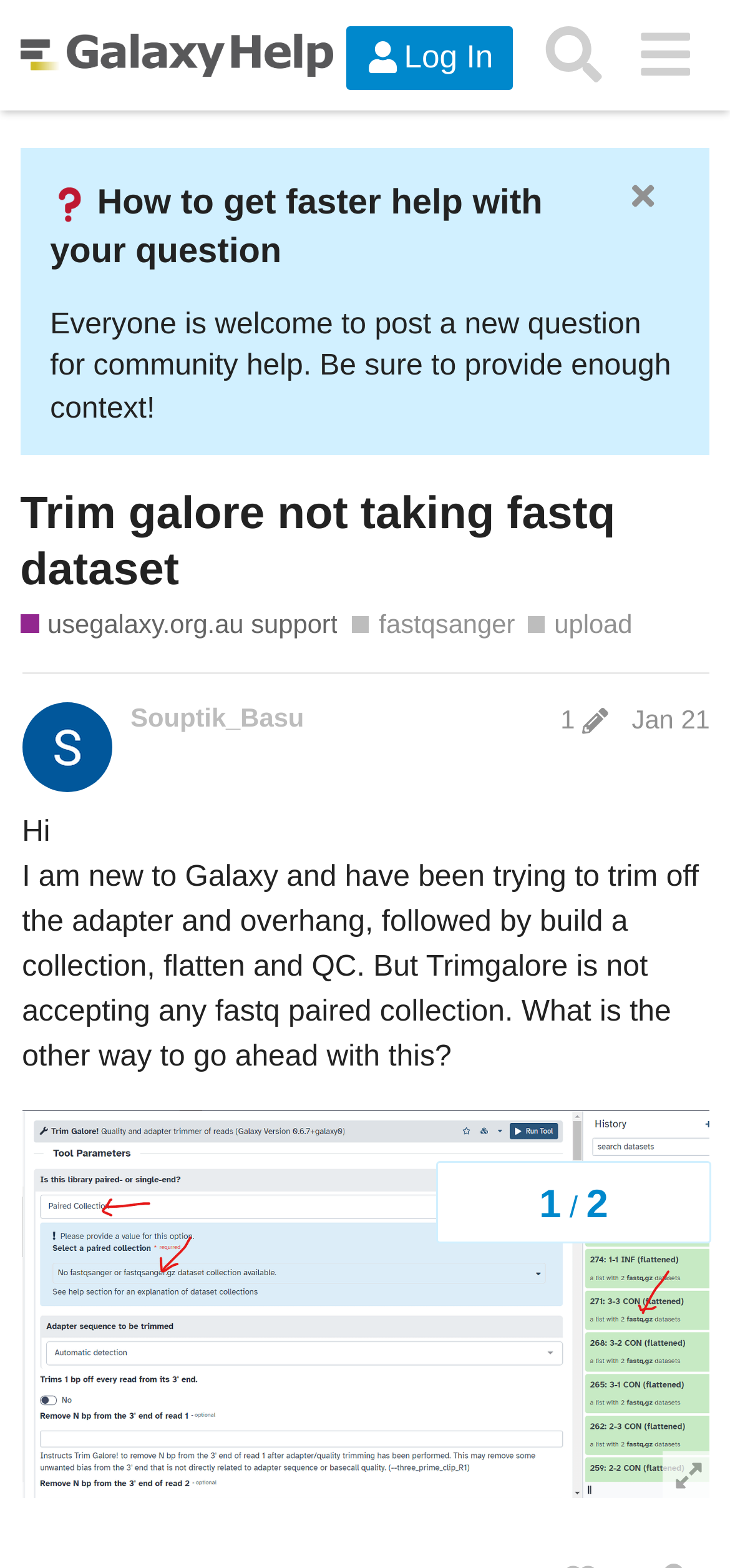Given the webpage screenshot, identify the bounding box of the UI element that matches this description: "FAQ: Sharing your History".

[0.244, 0.296, 0.721, 0.317]